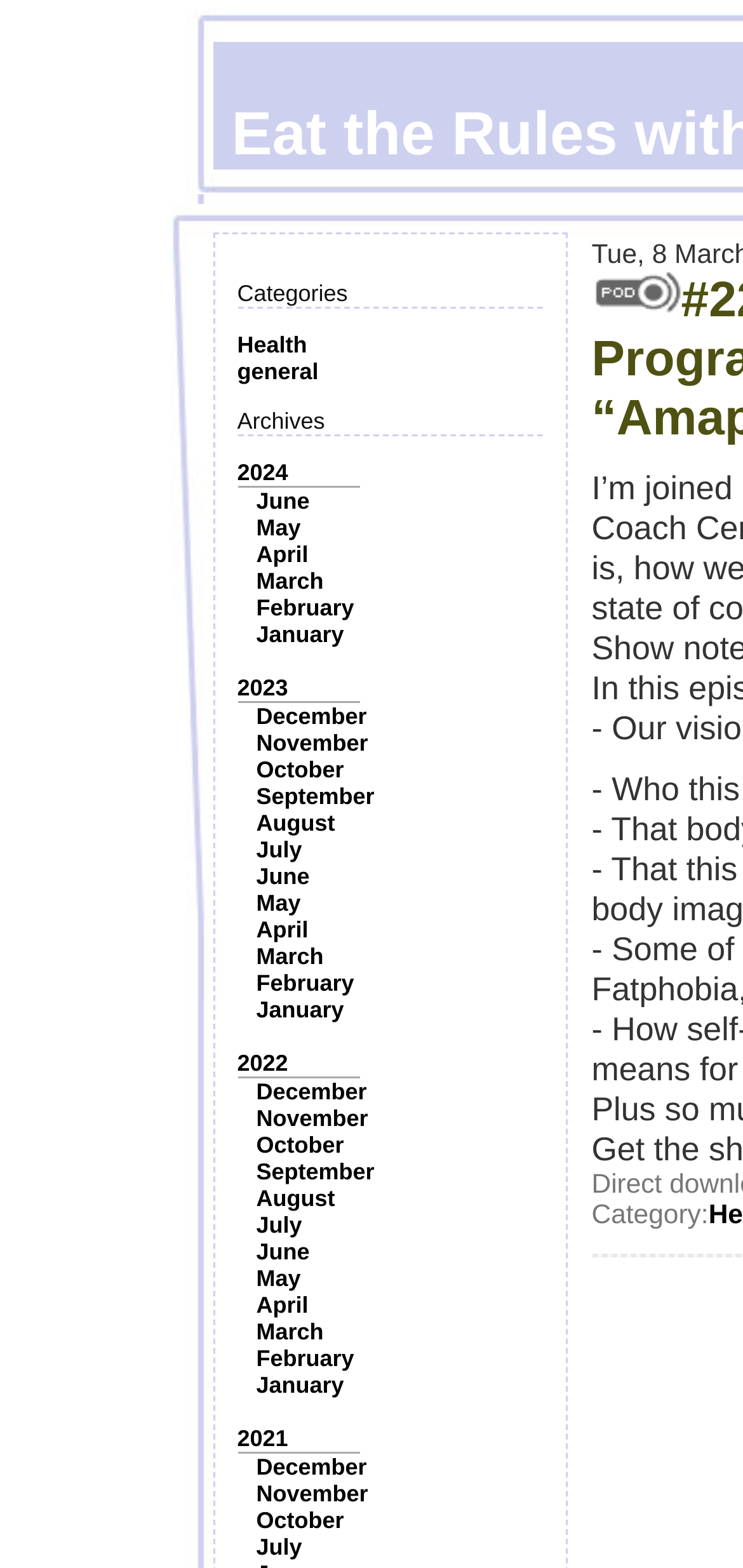What is the most recent year available in the archives?
Kindly answer the question with as much detail as you can.

I looked at the 'Archives' section and found a list of years, with 2024 being the topmost year, indicating that it is the most recent year available in the archives.